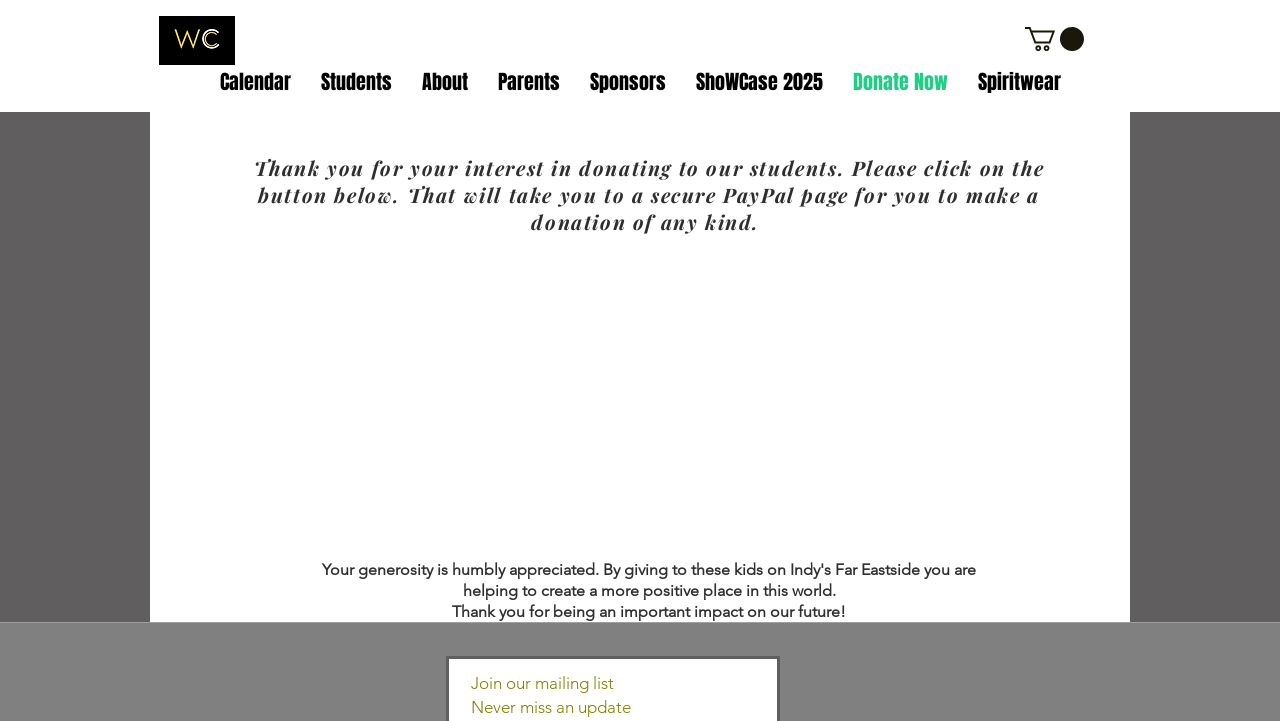Use a single word or phrase to answer the question:
What is the message conveyed by the StaticText at the bottom of the webpage?

Thank users for their impact